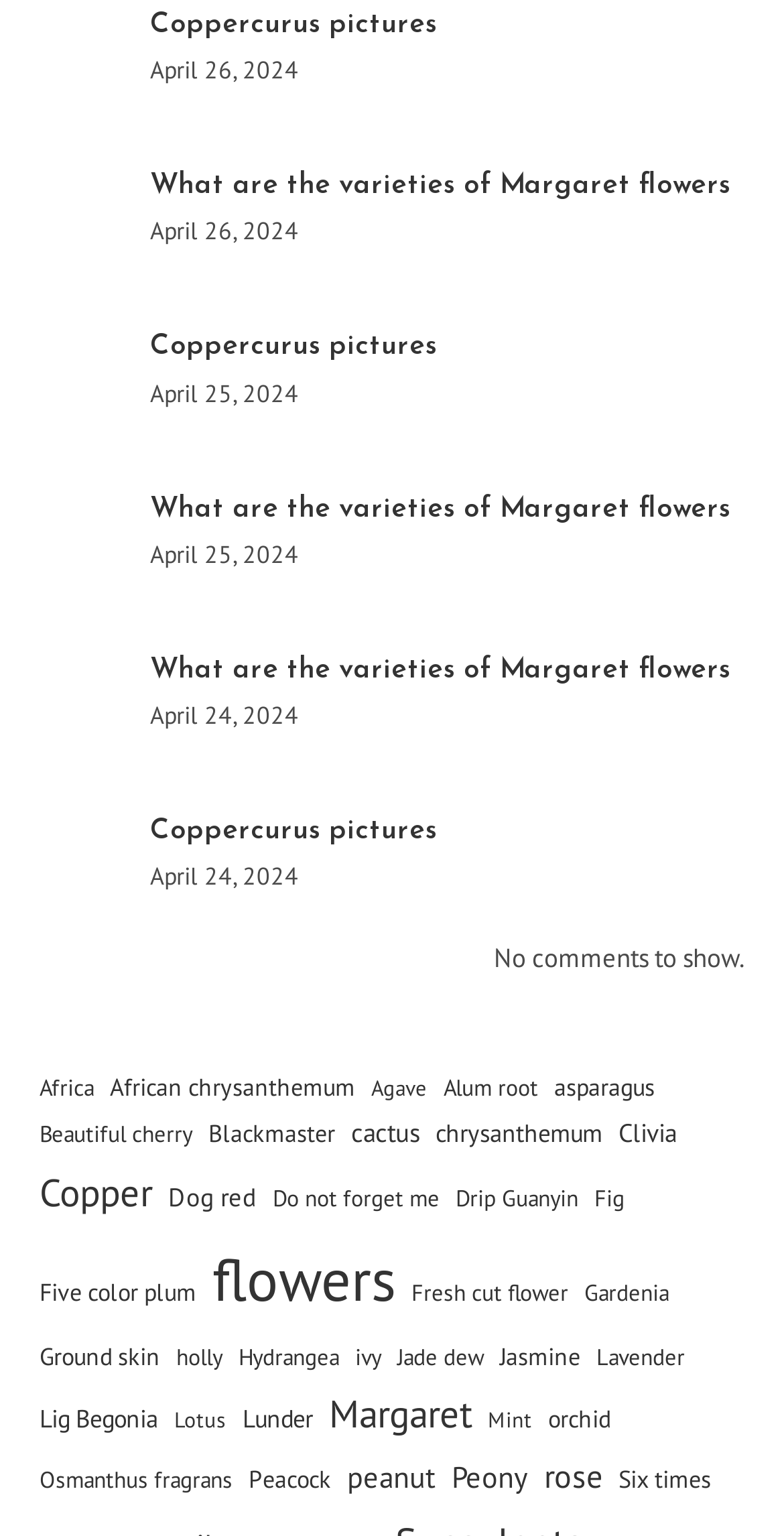Answer the question below with a single word or a brief phrase: 
How many categories are listed on the webpage?

30